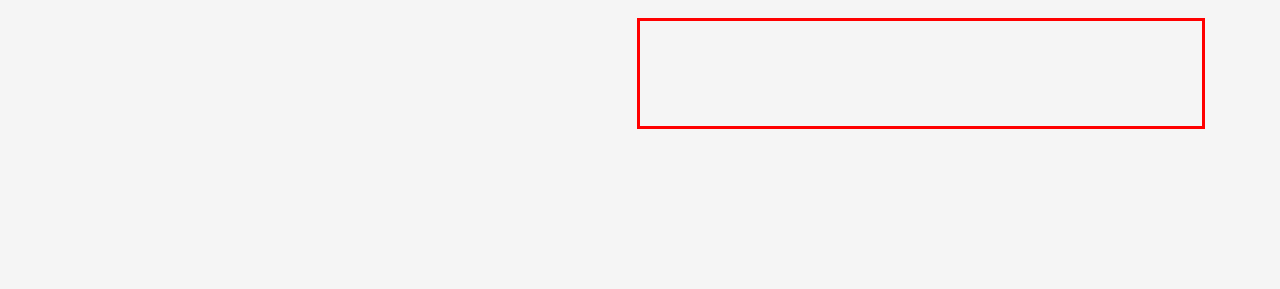Inspect the webpage screenshot that has a red bounding box and use OCR technology to read and display the text inside the red bounding box.

Terms of Service | Privacy Policy | DPA | Accessibility Statement | Legal Inquiries Do Not Sell My Personal Information | Limit Use of My Sensitive Personal Information